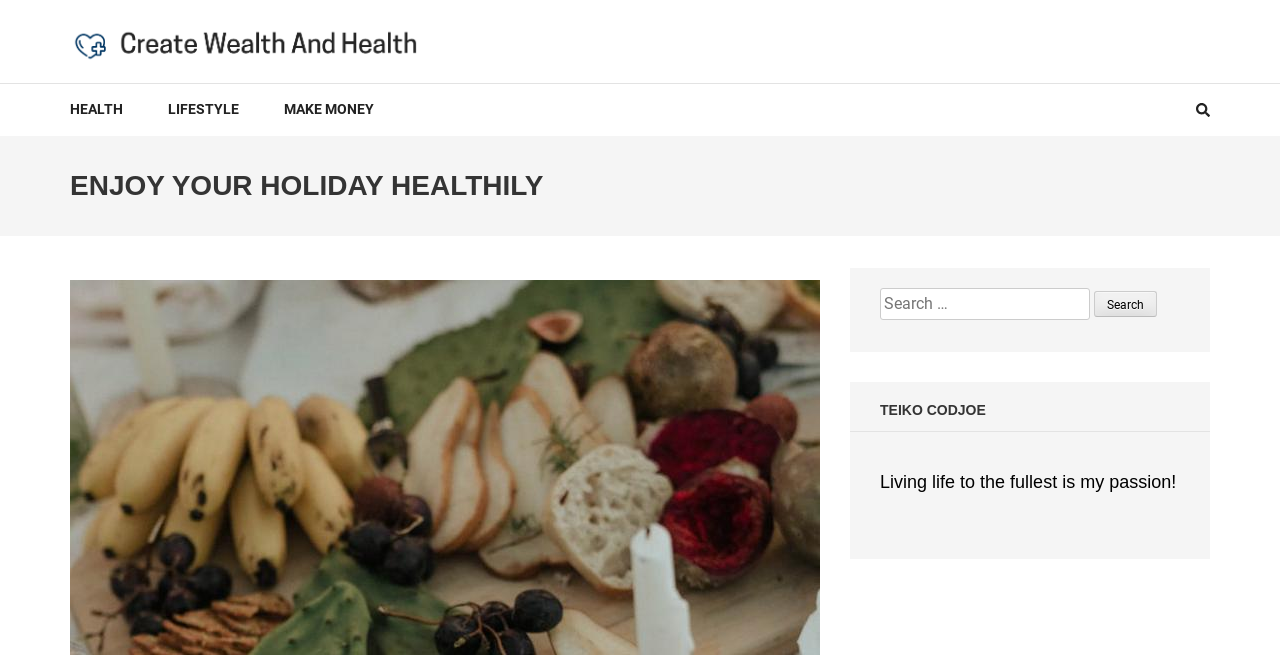Can you find and provide the title of the webpage?

ENJOY YOUR HOLIDAY HEALTHILY